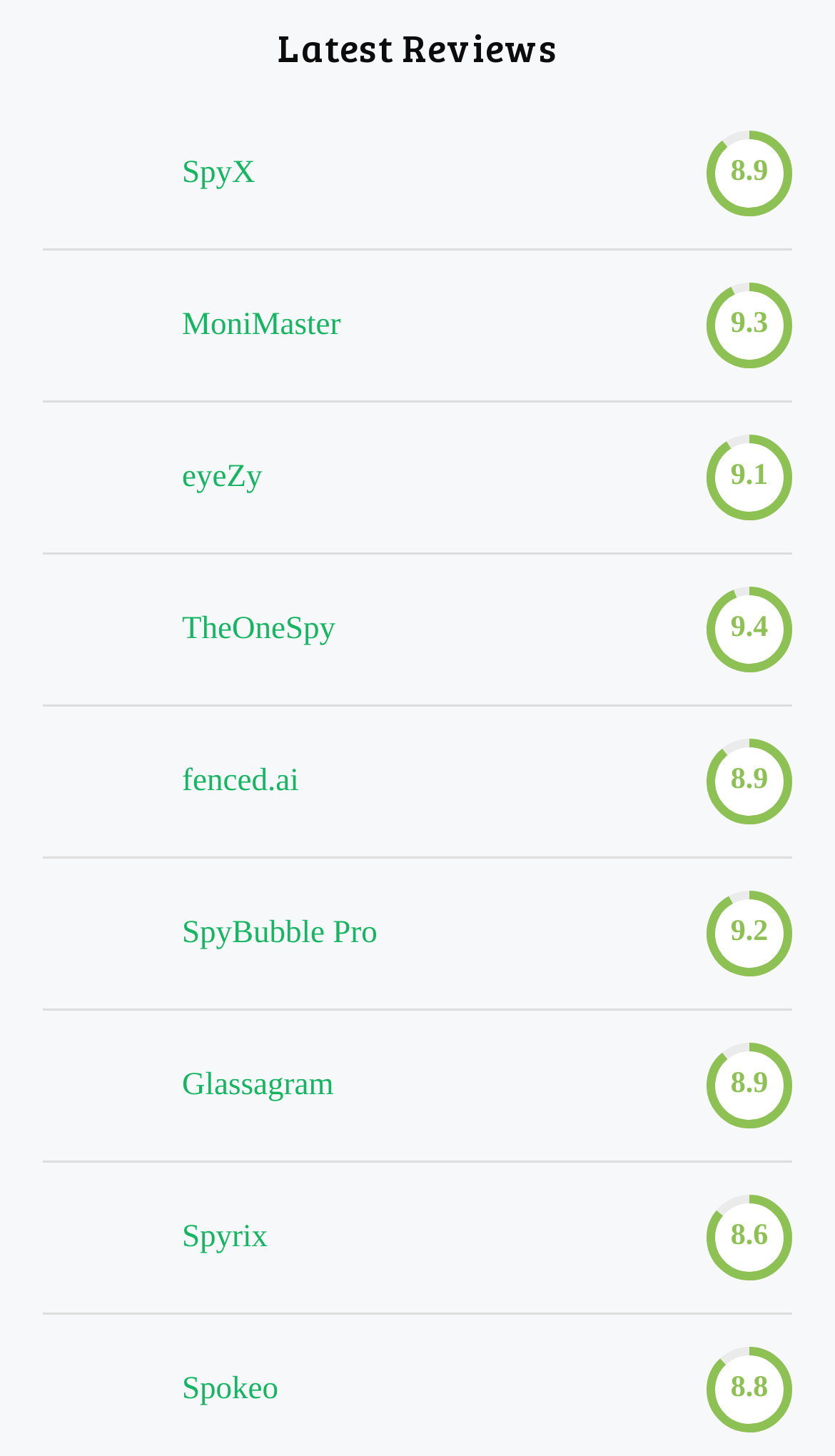Could you find the bounding box coordinates of the clickable area to complete this instruction: "Click on SpyX"?

[0.051, 0.092, 0.179, 0.148]